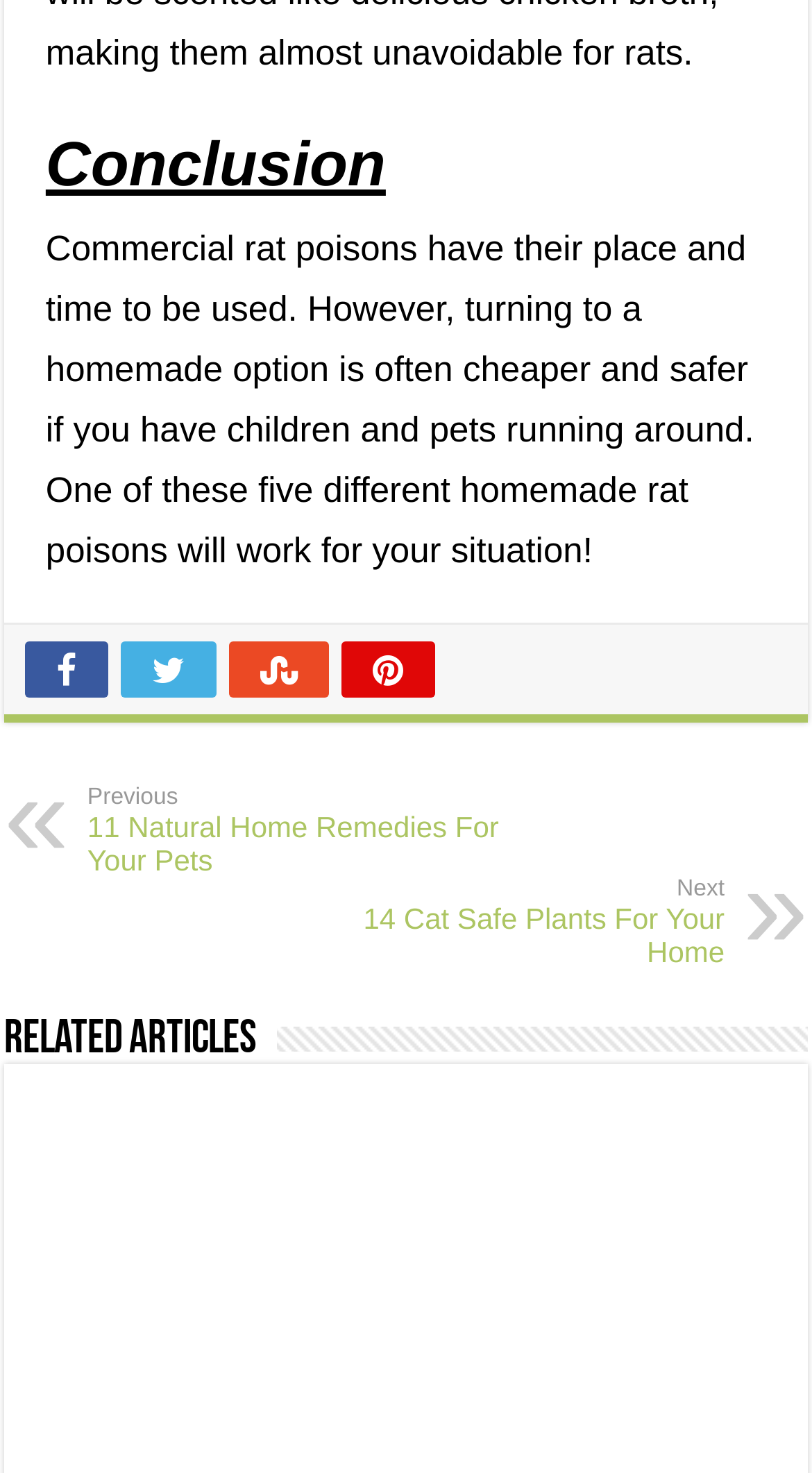How many navigation links are there?
Answer the question with a detailed and thorough explanation.

There are two navigation links, 'Previous 11 Natural Home Remedies For Your Pets «' and 'Next 14 Cat Safe Plants For Your Home »', with bounding box coordinates [0.108, 0.533, 0.633, 0.595] and [0.367, 0.595, 0.892, 0.657] respectively.